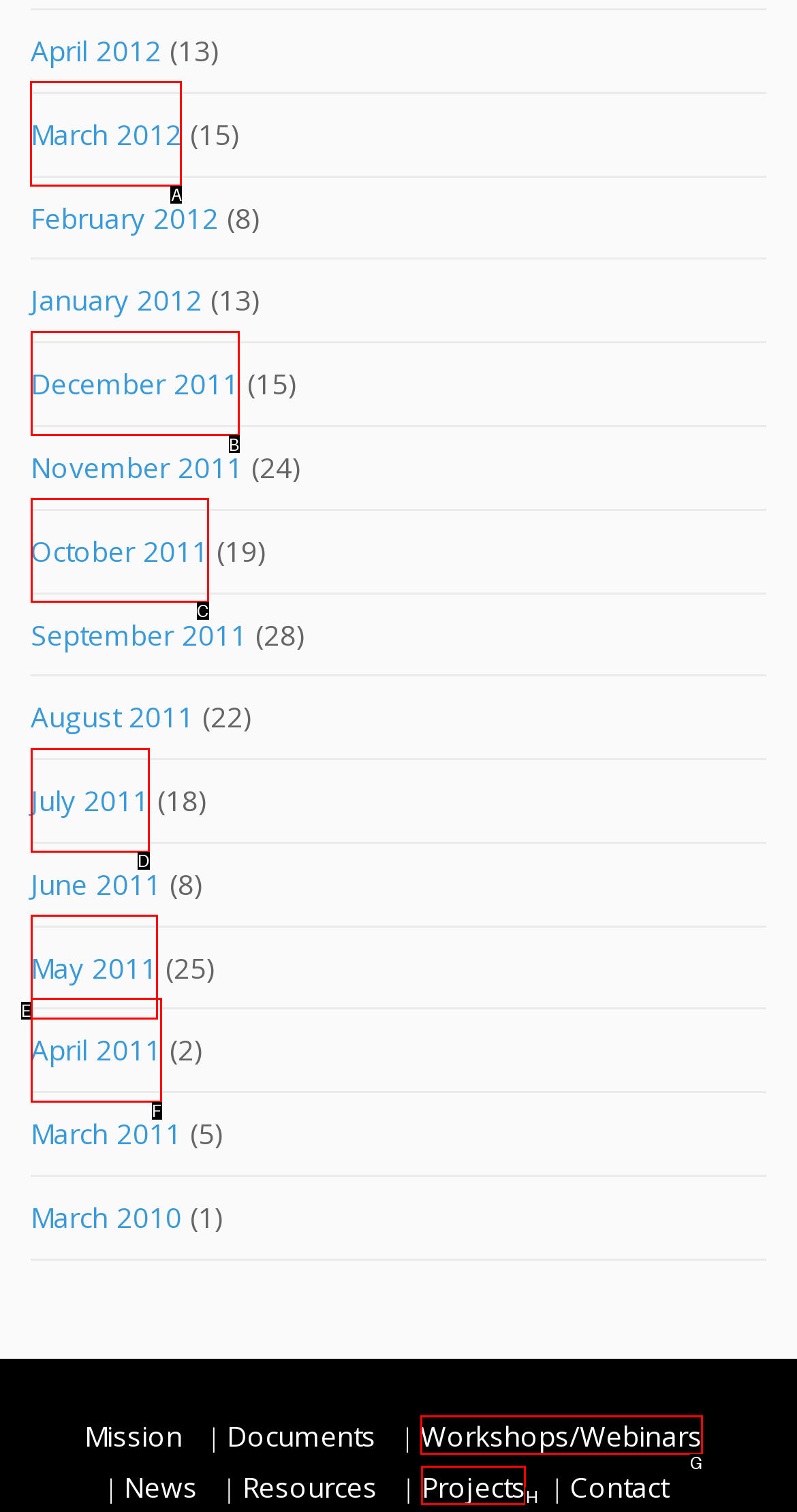Indicate the UI element to click to perform the task: View March 2012 archives. Reply with the letter corresponding to the chosen element.

A